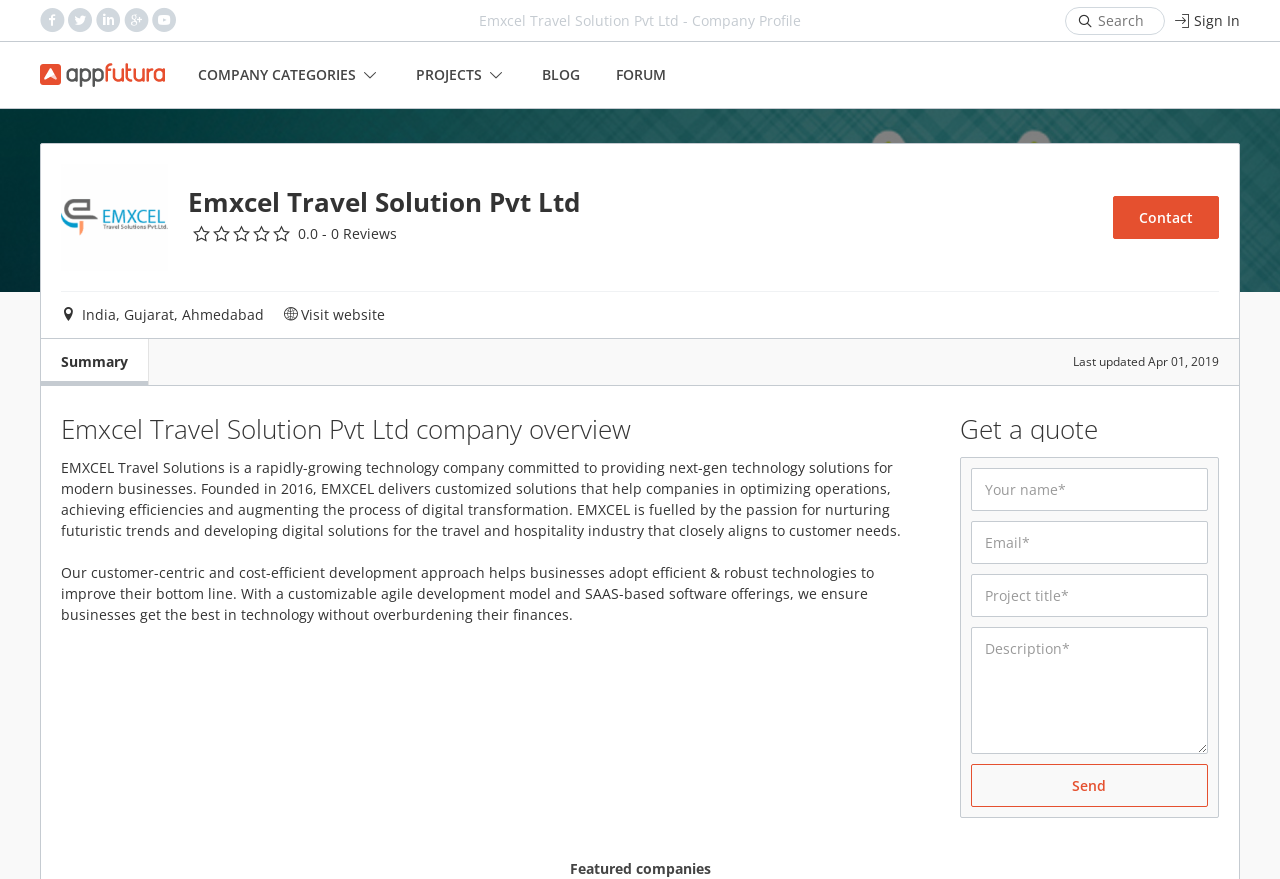What is the company's development approach?
We need a detailed and meticulous answer to the question.

I found the company's development approach by reading the static text element that describes it as 'customer-centric and cost-efficient' and also mentions 'customizable agile development model' and 'SAAS-based software offerings'.